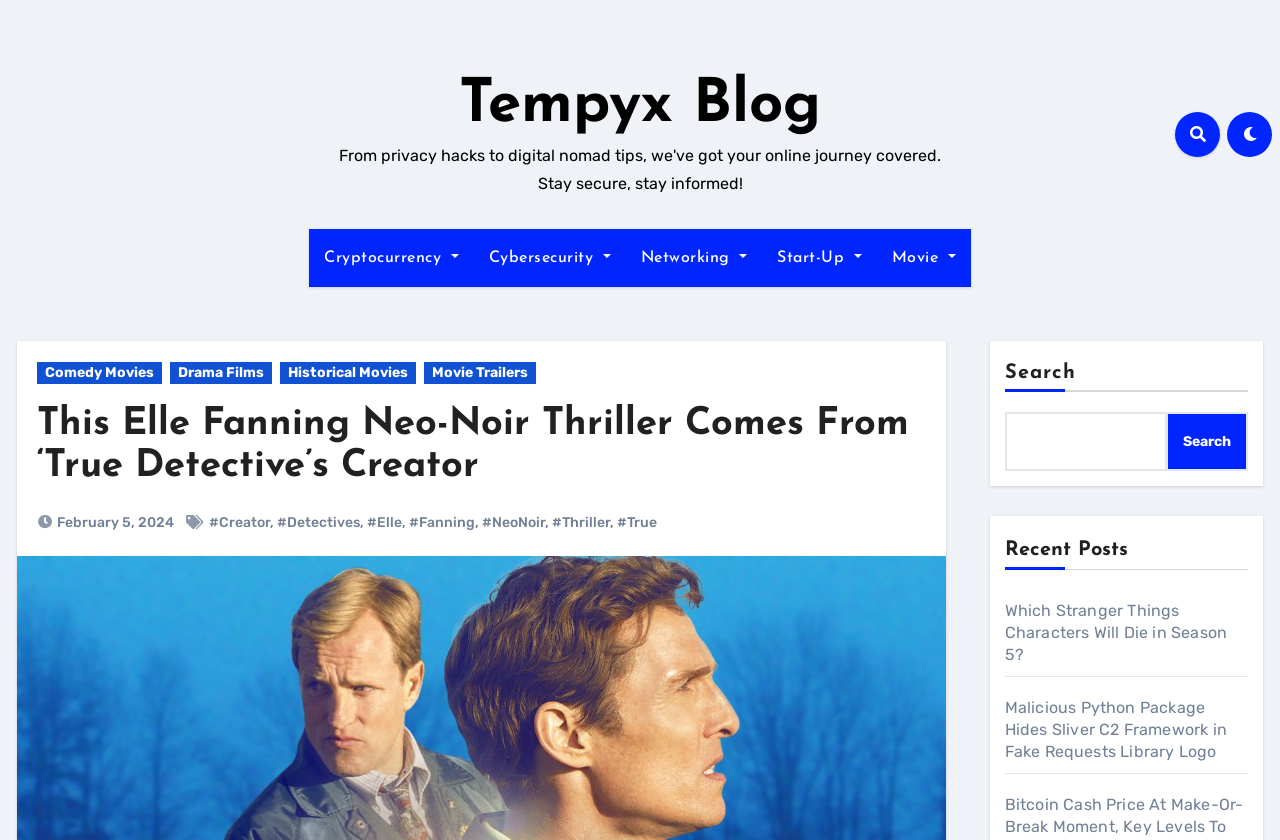How many recent posts are listed?
Answer the question in as much detail as possible.

I found the recent posts section by looking at the heading 'Recent Posts', and I counted the number of links under it, which are 'Which Stranger Things Characters Will Die in Season 5?' and 'Malicious Python Package Hides Sliver C2 Framework in Fake Requests Library Logo', totaling 2 recent posts.